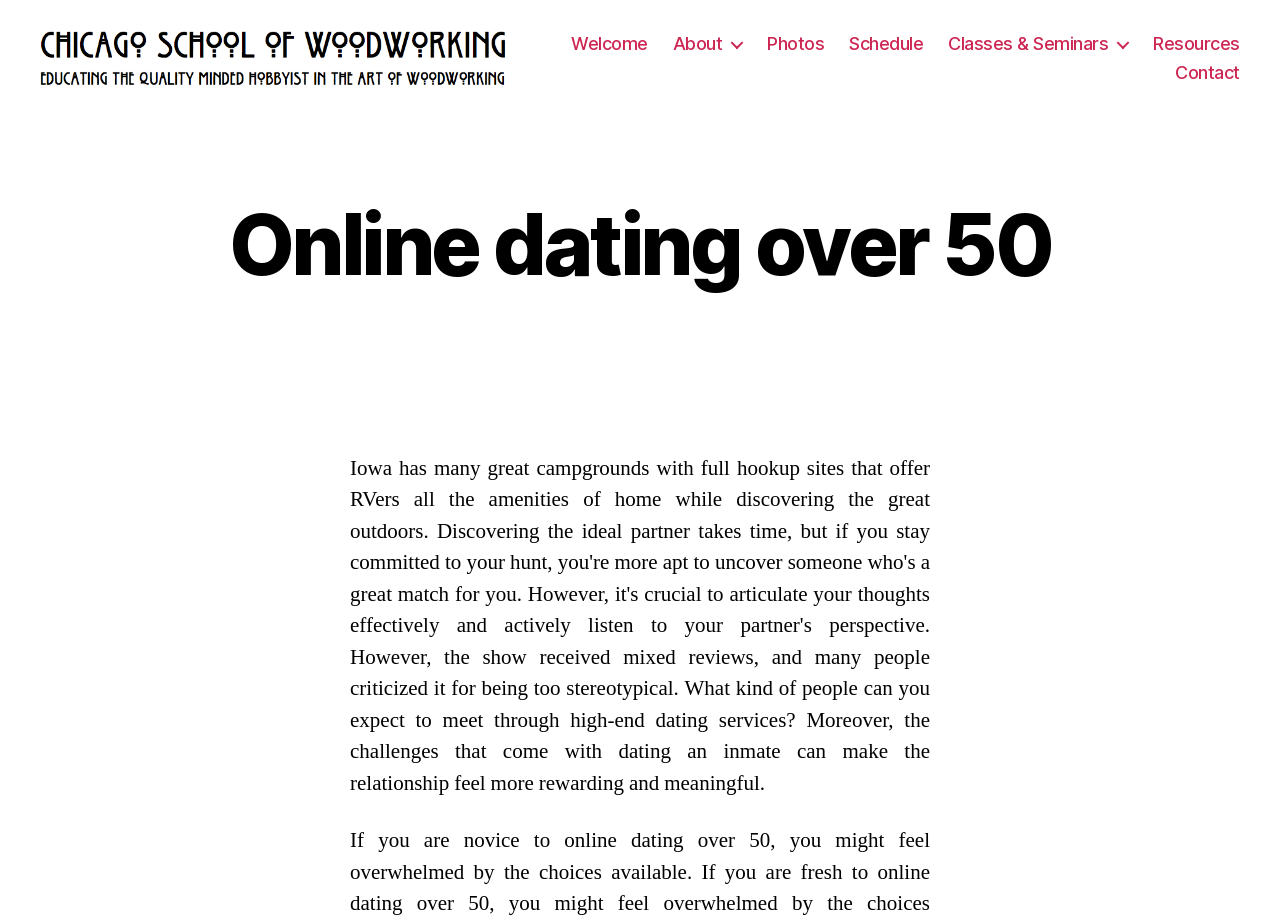Determine the bounding box of the UI element mentioned here: "Classes & Seminars". The coordinates must be in the format [left, top, right, bottom] with values ranging from 0 to 1.

[0.828, 0.042, 0.969, 0.066]